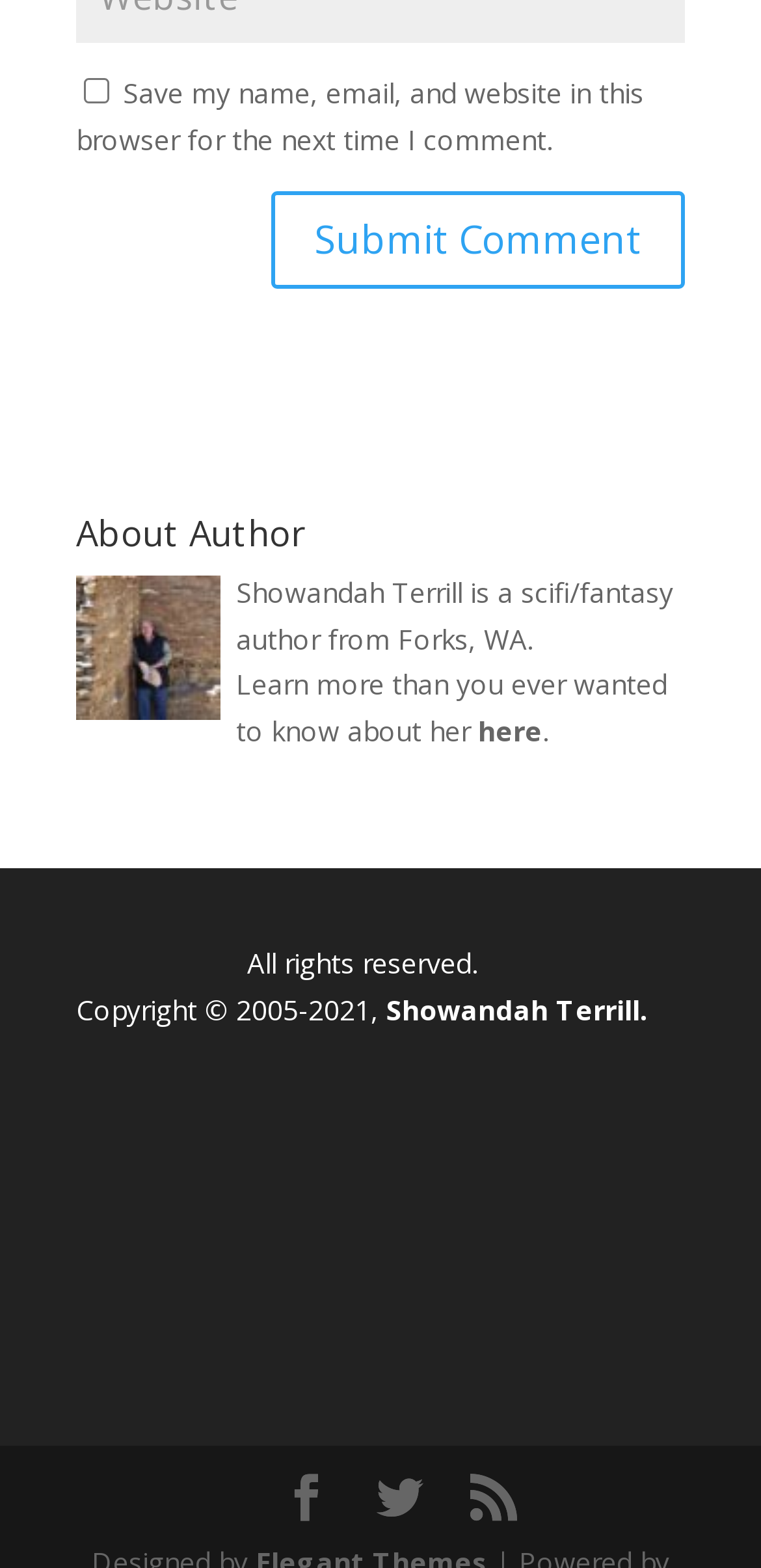What is the author's hometown?
Look at the image and answer the question using a single word or phrase.

Forks, WA